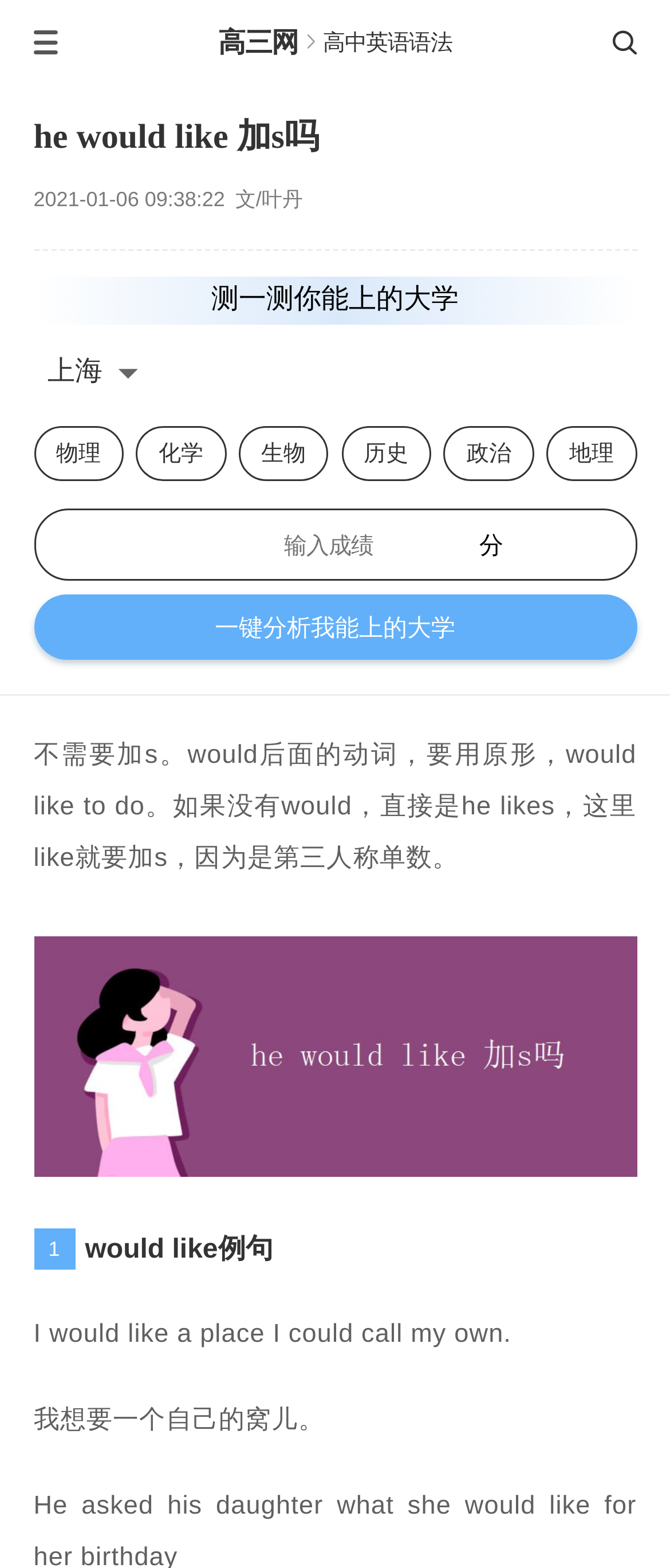Extract the bounding box coordinates of the UI element described by: "高三网". The coordinates should include four float numbers ranging from 0 to 1, e.g., [left, top, right, bottom].

[0.326, 0.018, 0.445, 0.035]